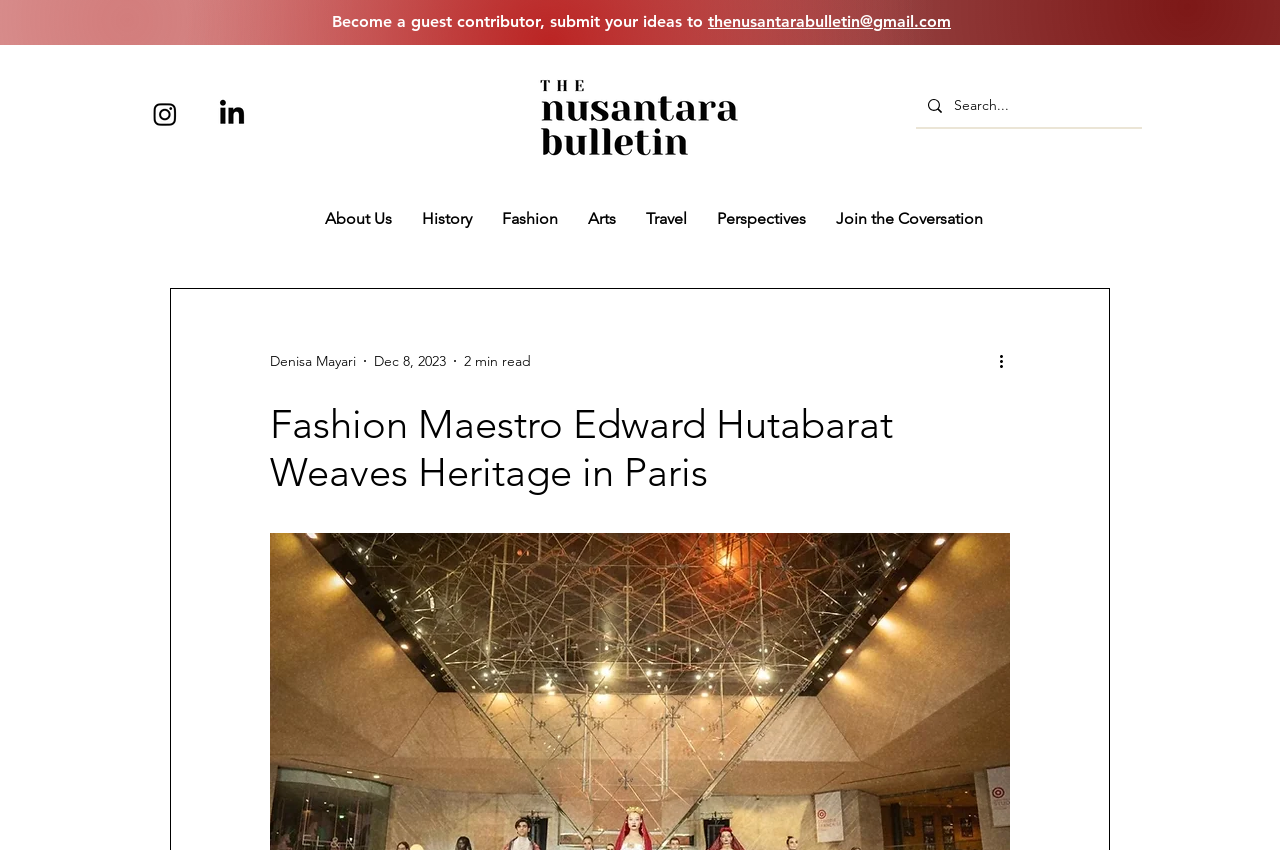Identify the bounding box for the described UI element. Provide the coordinates in (top-left x, top-left y, bottom-right x, bottom-right y) format with values ranging from 0 to 1: Open Search

None